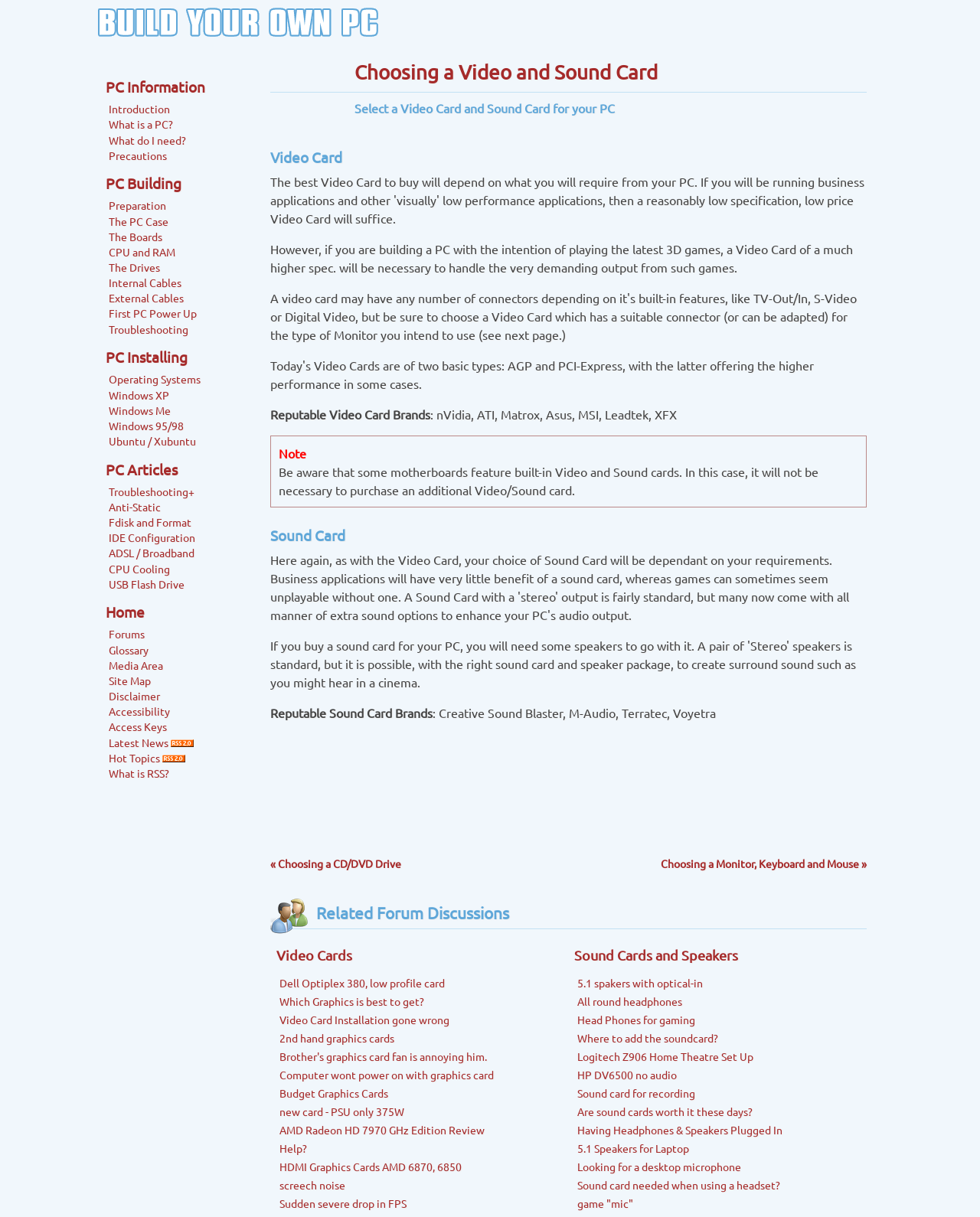Please provide the bounding box coordinates for the element that needs to be clicked to perform the following instruction: "Click on 'Build Your Own PC'". The coordinates should be given as four float numbers between 0 and 1, i.e., [left, top, right, bottom].

[0.1, 0.019, 0.386, 0.032]